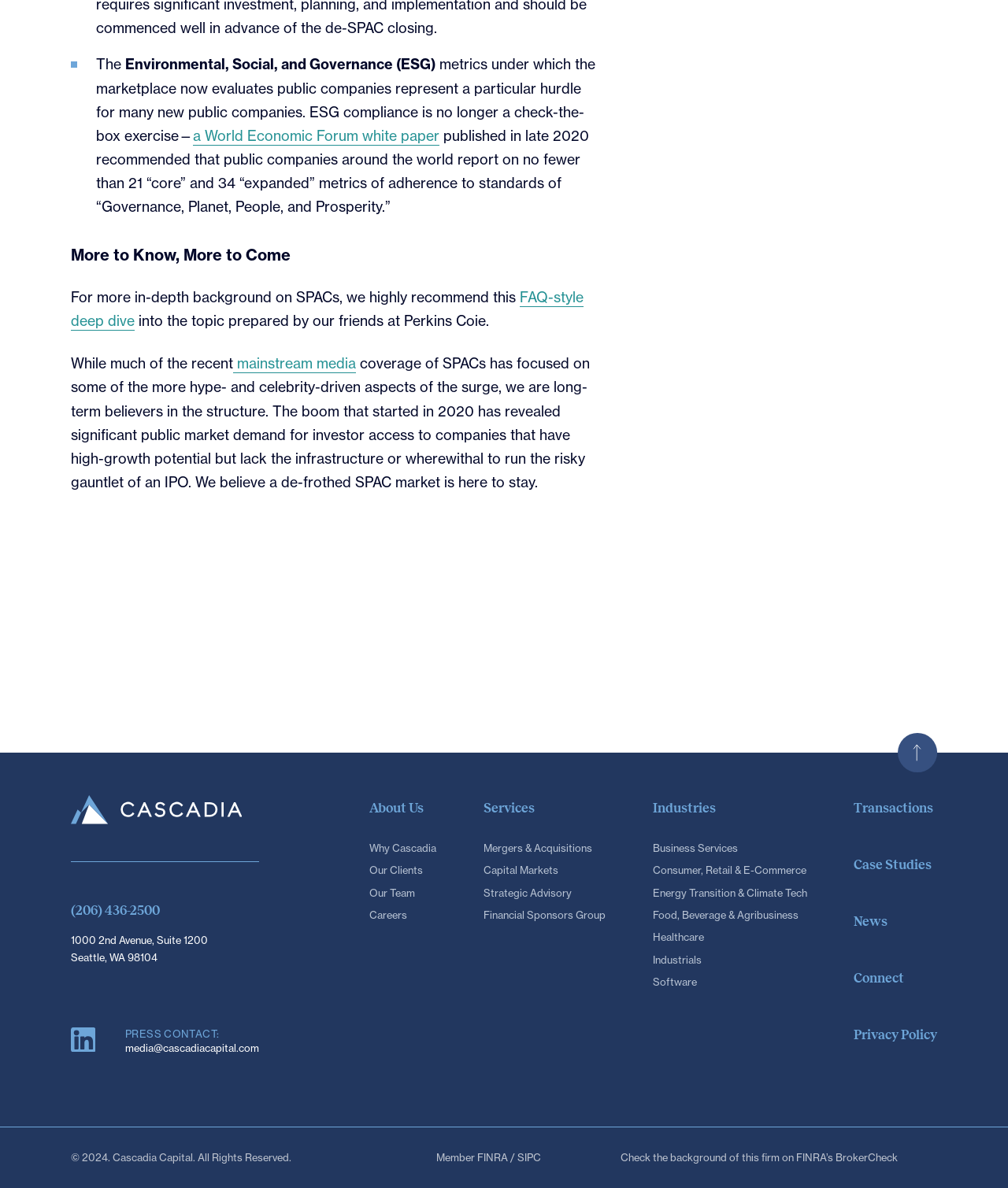Please specify the bounding box coordinates of the clickable region to carry out the following instruction: "Click on 'About Us'". The coordinates should be four float numbers between 0 and 1, in the format [left, top, right, bottom].

[0.366, 0.671, 0.42, 0.69]